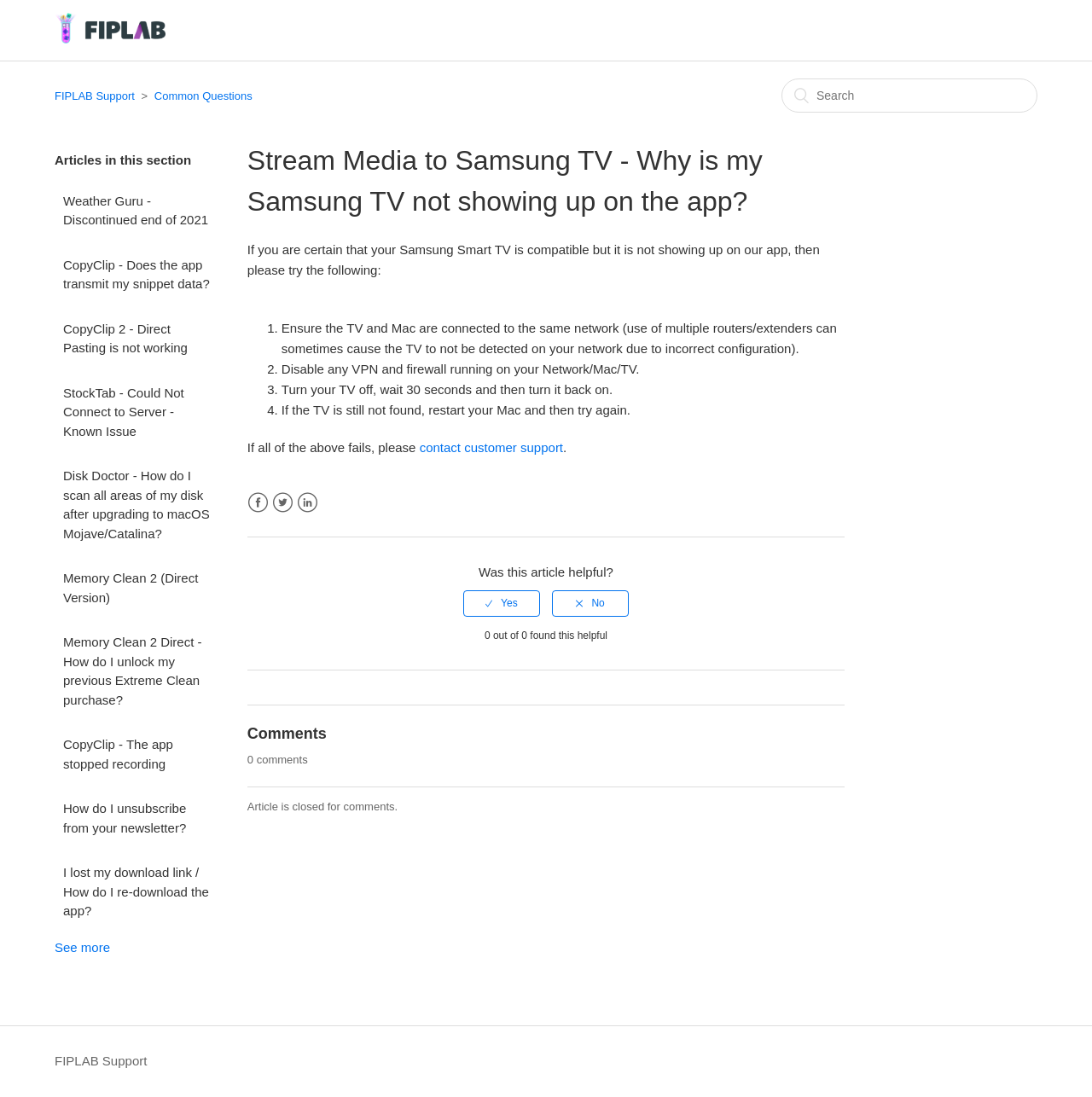Using the elements shown in the image, answer the question comprehensively: What is the purpose of this webpage?

Based on the content of the webpage, it appears to be a support page for users who are experiencing issues with their Samsung TV not showing up on the app. The page provides troubleshooting steps to resolve the issue.